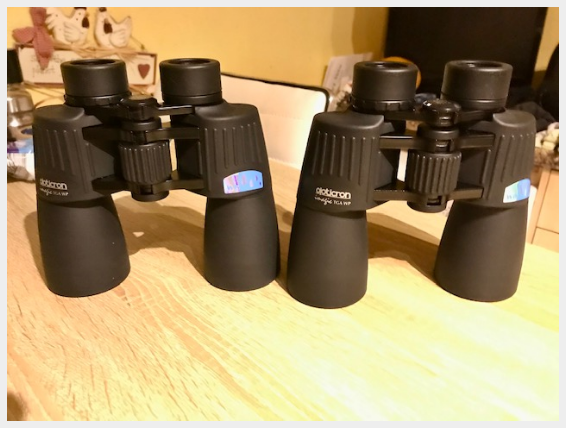Generate an in-depth description of the visual content.

The image features a side-by-side comparison of two pairs of Opticron Imagic TGA WP binoculars, specifically the 7 x 50 and 10 x 50 models. Both binoculars are displayed on a wooden surface, showcasing their sleek black design and textured grips. The subtle branding is visible on the side of each binocular, highlighting the Opticron name. The background includes a hint of a cozy indoor setting, suggesting a personal space. This visual representation serves to emphasize the functionality and aesthetic of these optical devices, commonly used for nature observation or sporting events.